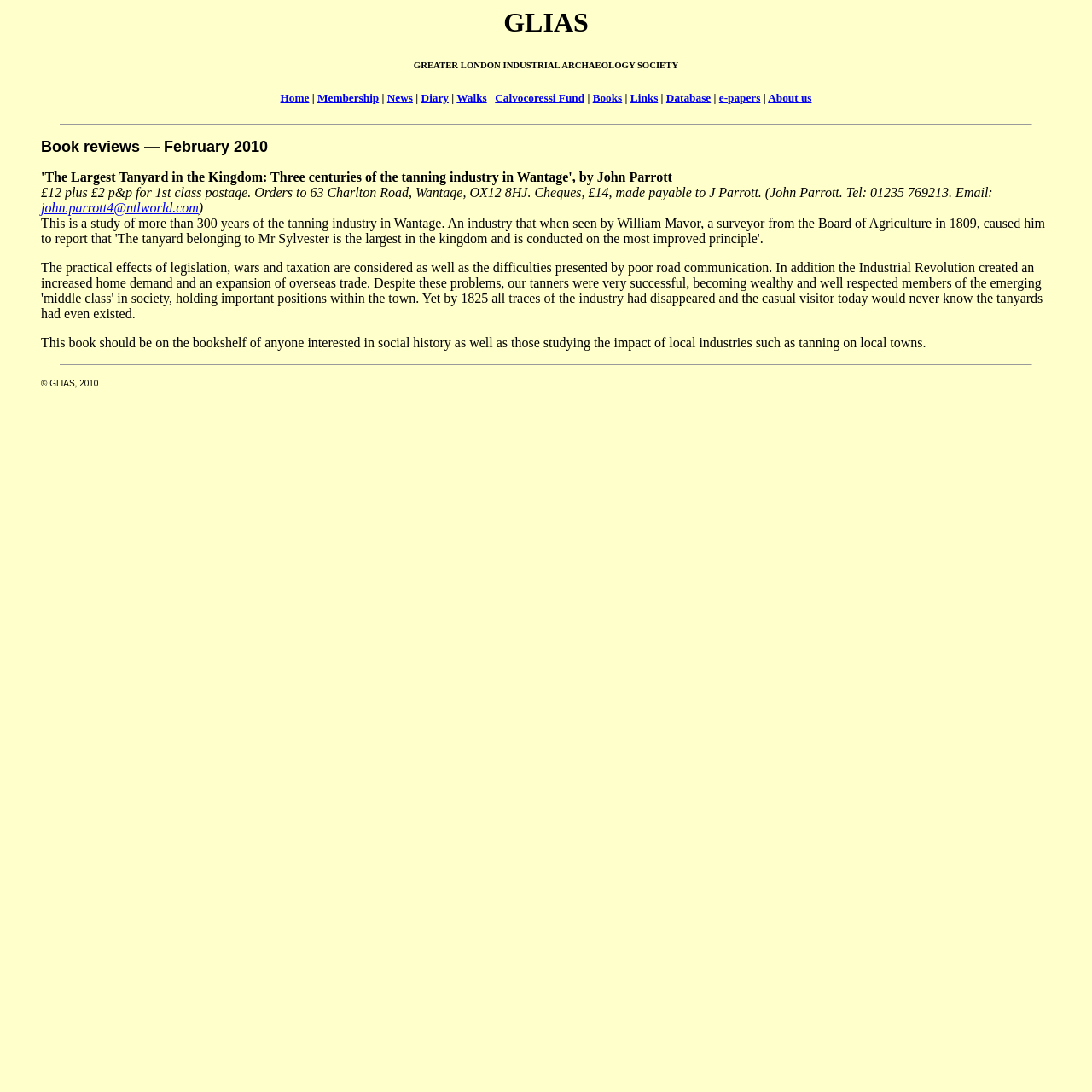Please provide the bounding box coordinates for the element that needs to be clicked to perform the instruction: "Click on the About us link". The coordinates must consist of four float numbers between 0 and 1, formatted as [left, top, right, bottom].

[0.703, 0.084, 0.743, 0.095]